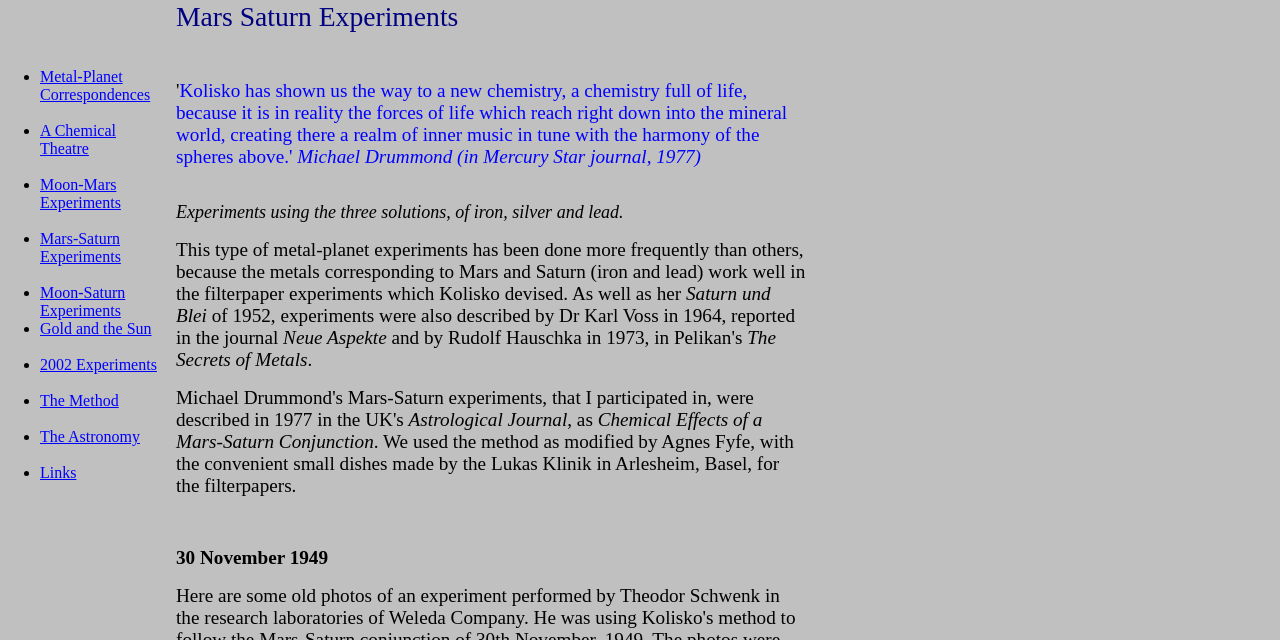Give a one-word or one-phrase response to the question: 
What is the first experiment listed?

Metal-Planet Correspondences